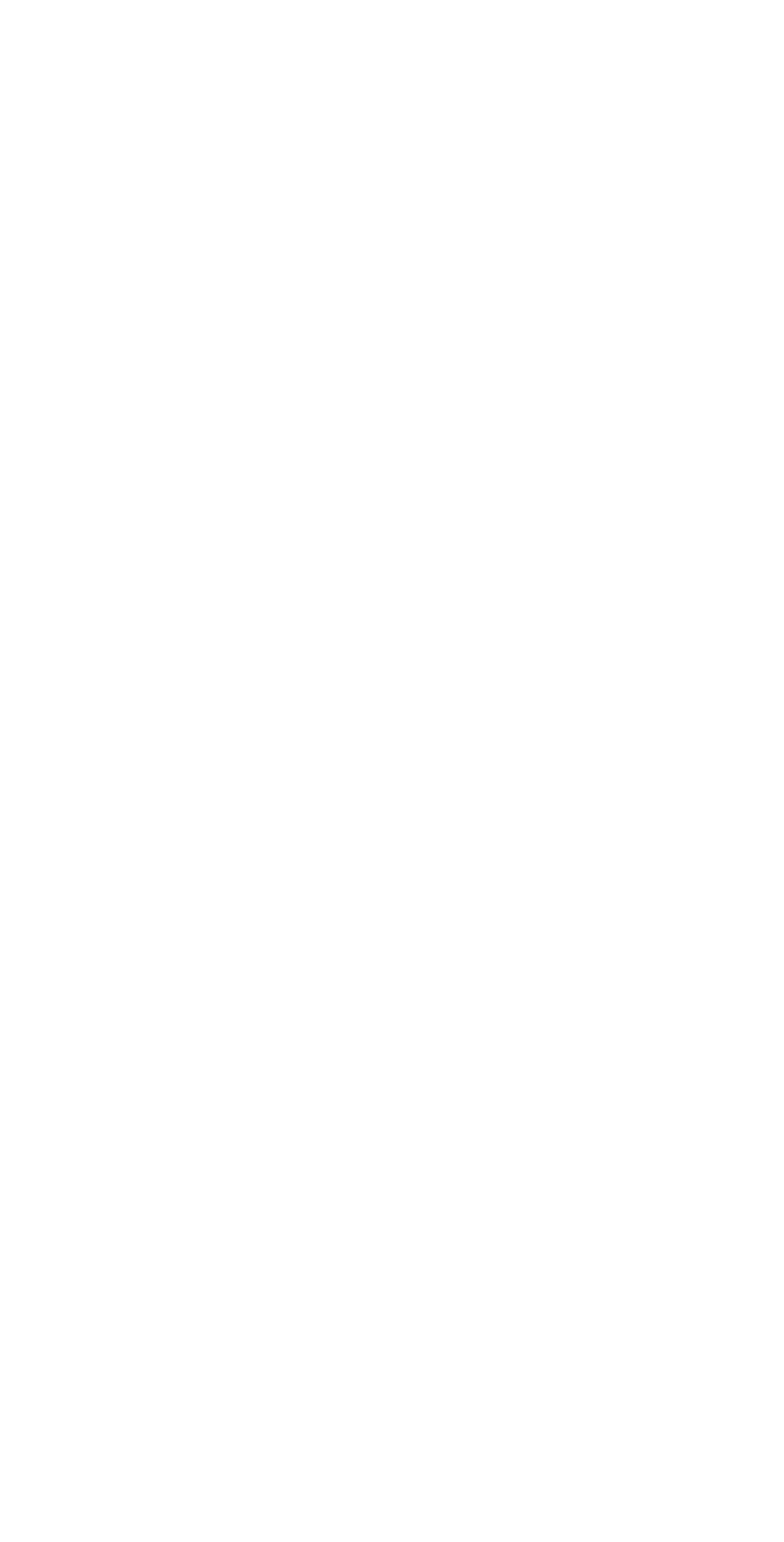Please identify the bounding box coordinates of the element's region that should be clicked to execute the following instruction: "Learn about advertising business". The bounding box coordinates must be four float numbers between 0 and 1, i.e., [left, top, right, bottom].

[0.154, 0.879, 0.846, 0.915]